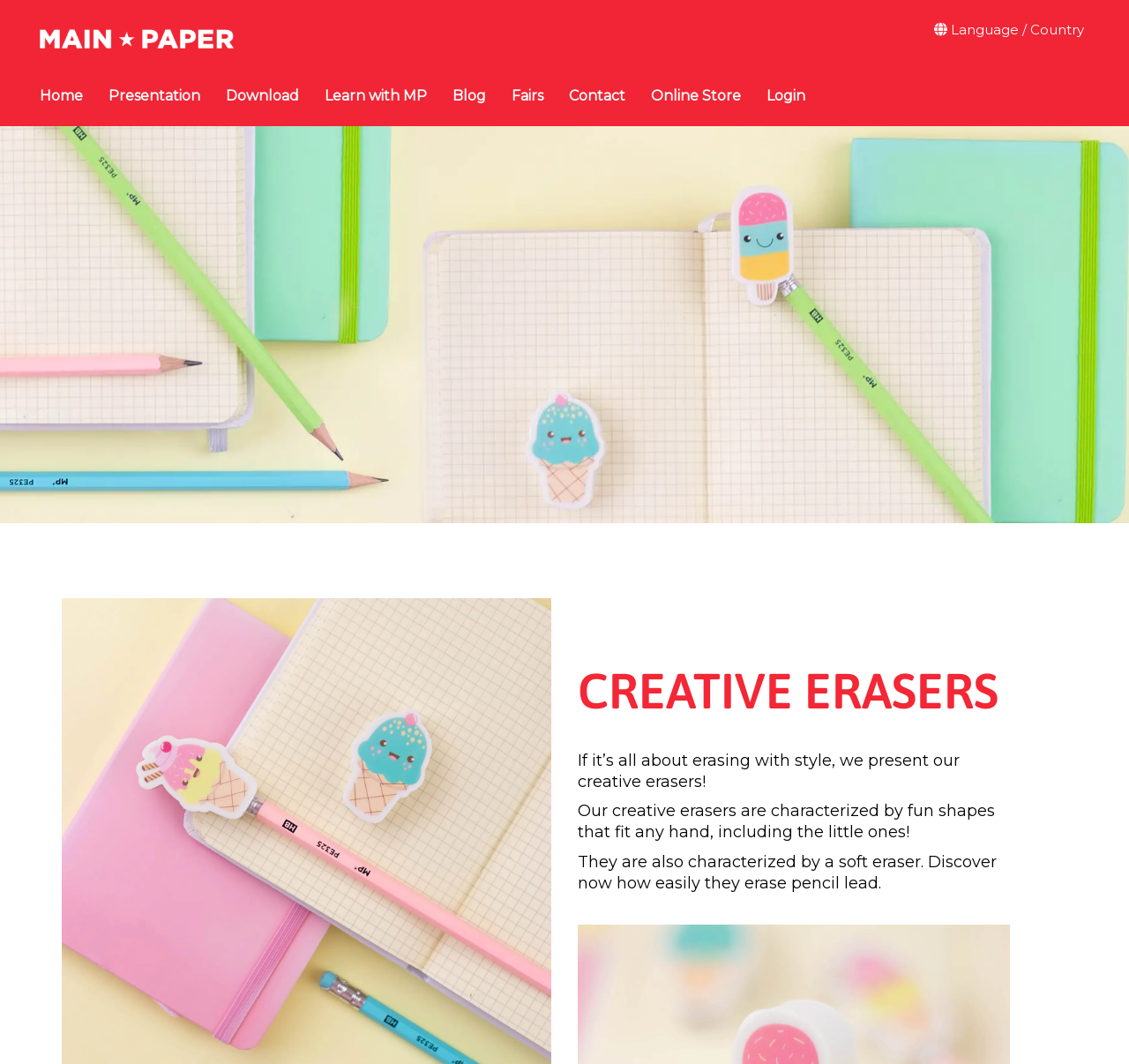What is the main theme of this website?
Offer a detailed and full explanation in response to the question.

Based on the webpage content, especially the heading 'CREATIVE ERASERS' and the descriptions of the erasers, it is clear that the main theme of this website is creative erasers.